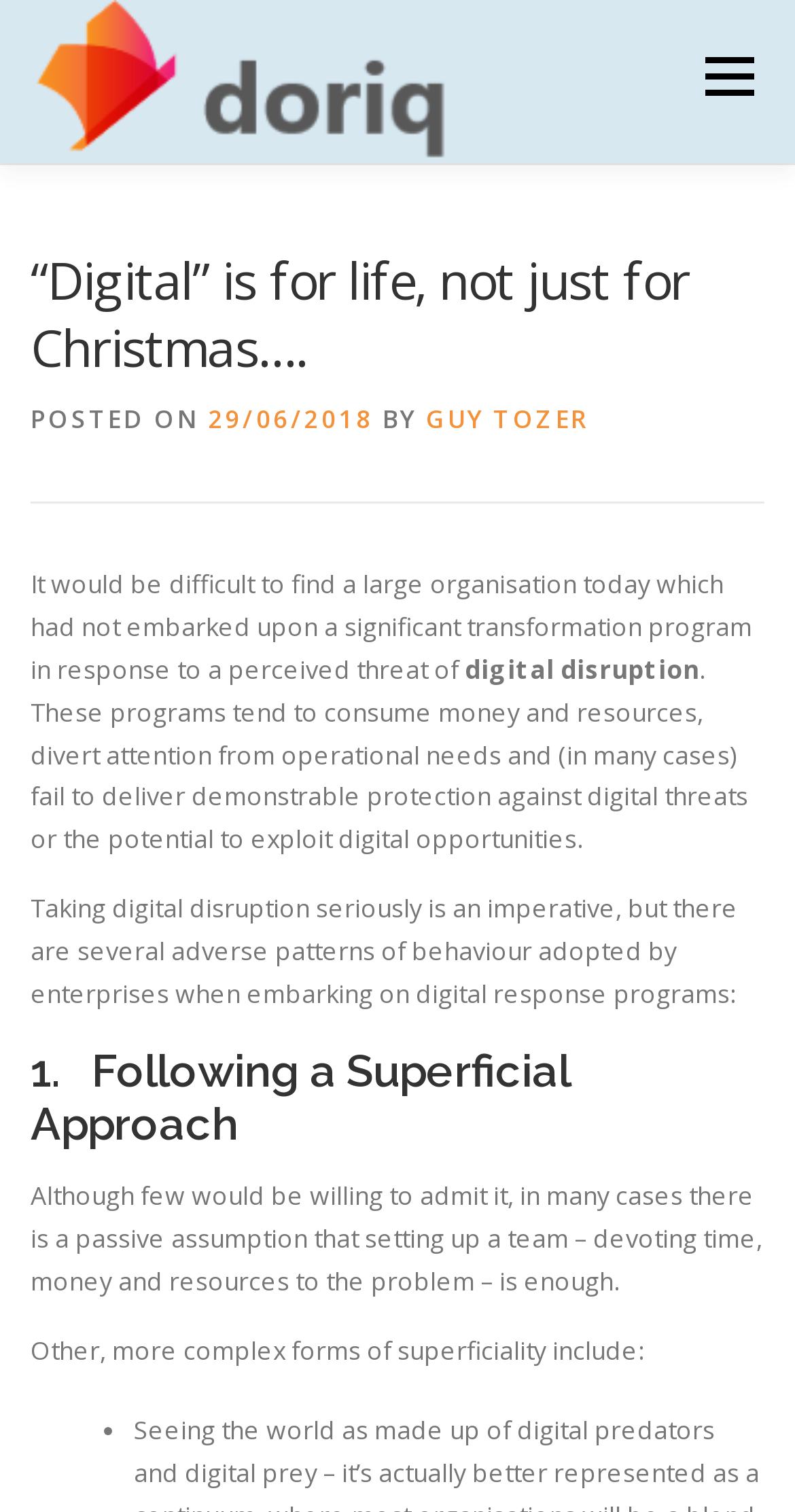What is the topic of the article?
Provide an in-depth answer to the question, covering all aspects.

The topic of the article can be inferred from the text, which mentions 'digital disruption' and discusses how organizations respond to it. The article also explores the superficial approaches taken by enterprises when dealing with digital disruption.